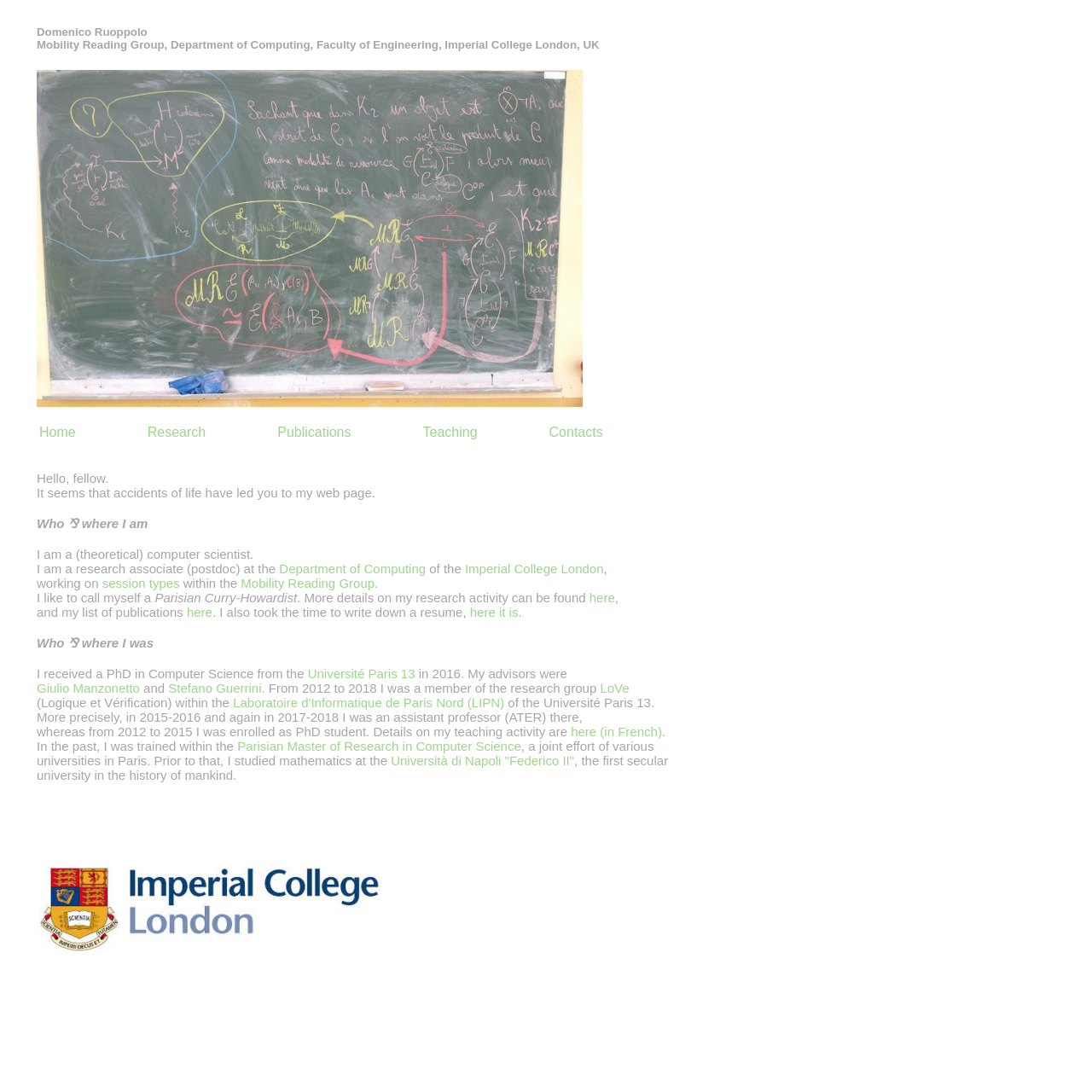Identify the bounding box coordinates for the region of the element that should be clicked to carry out the instruction: "Visit the 'Department of Computing' website". The bounding box coordinates should be four float numbers between 0 and 1, i.e., [left, top, right, bottom].

[0.256, 0.514, 0.39, 0.528]